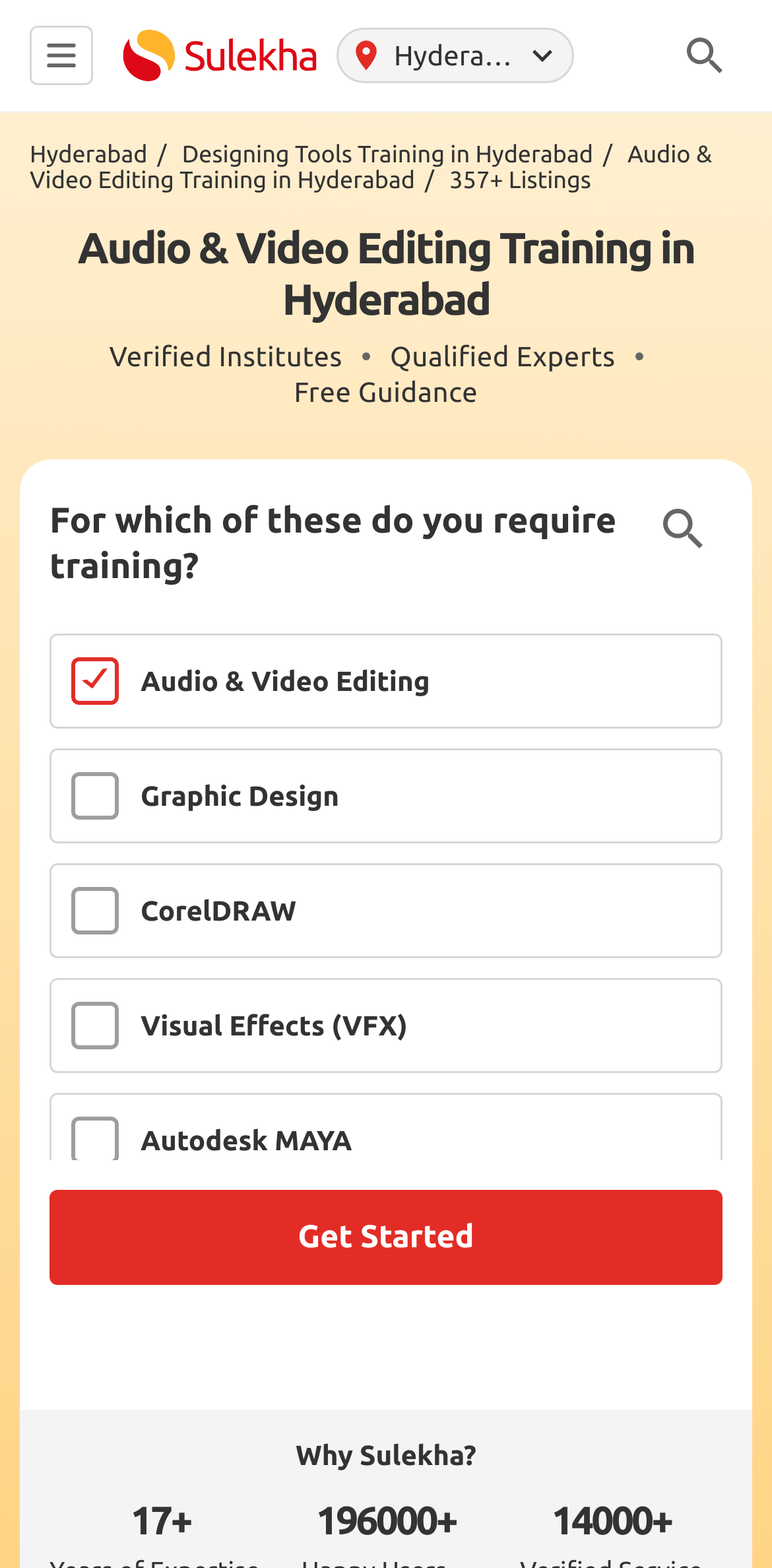Locate the bounding box coordinates of the clickable region necessary to complete the following instruction: "Click the 'Sulekha' link". Provide the coordinates in the format of four float numbers between 0 and 1, i.e., [left, top, right, bottom].

[0.159, 0.019, 0.41, 0.052]